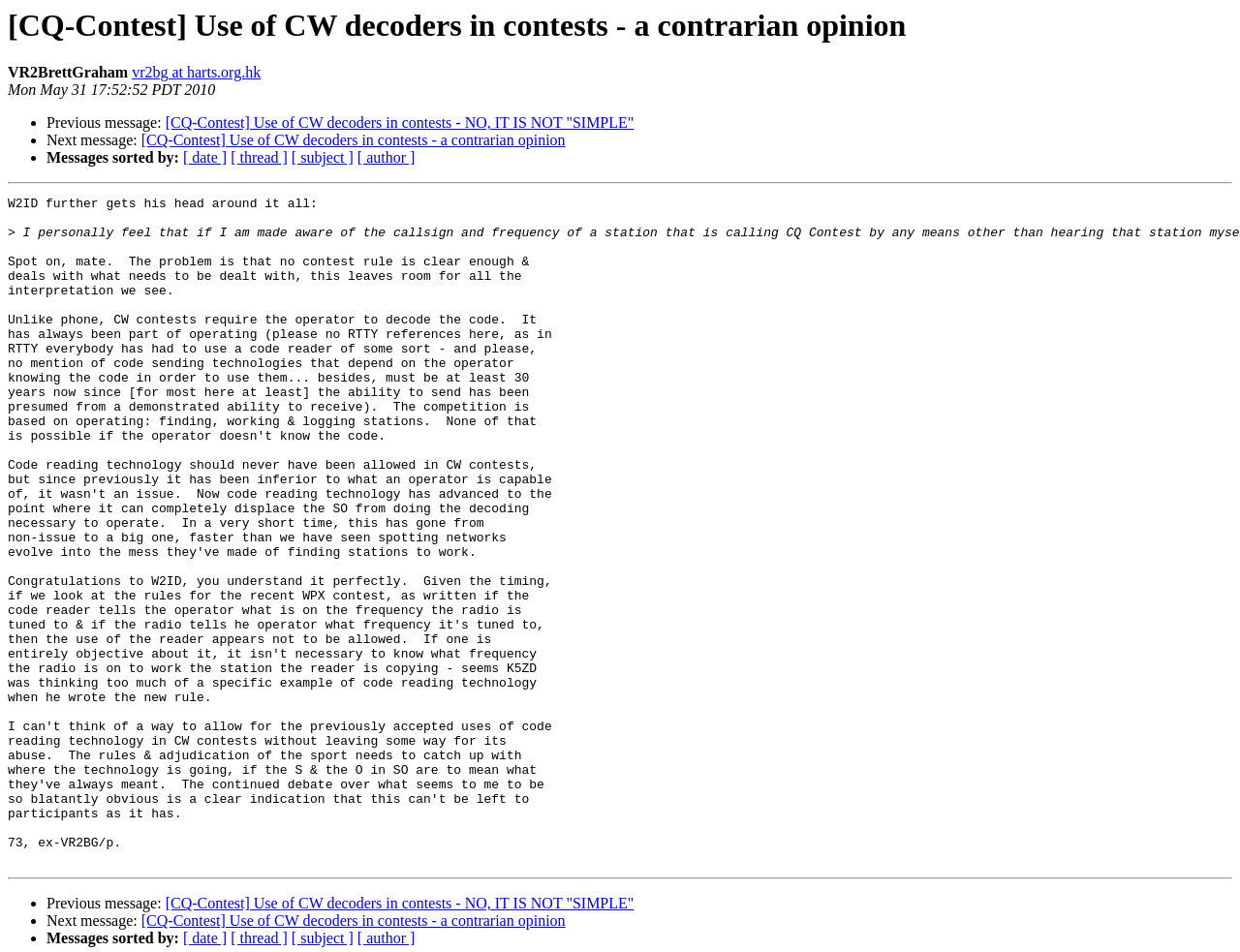What is the date of the post?
Based on the screenshot, provide your answer in one word or phrase.

Mon May 31 17:52:52 PDT 2010